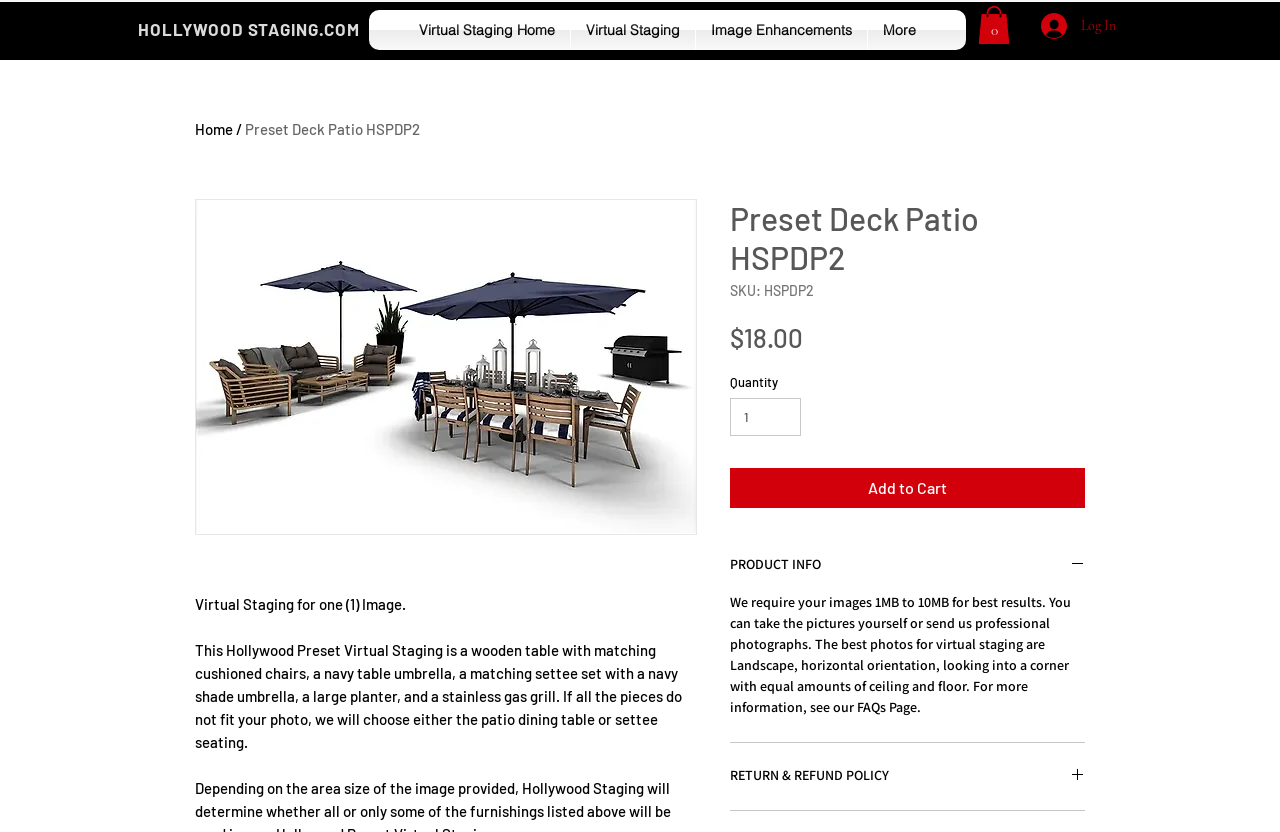Can you provide the bounding box coordinates for the element that should be clicked to implement the instruction: "Add to cart"?

[0.57, 0.562, 0.848, 0.61]